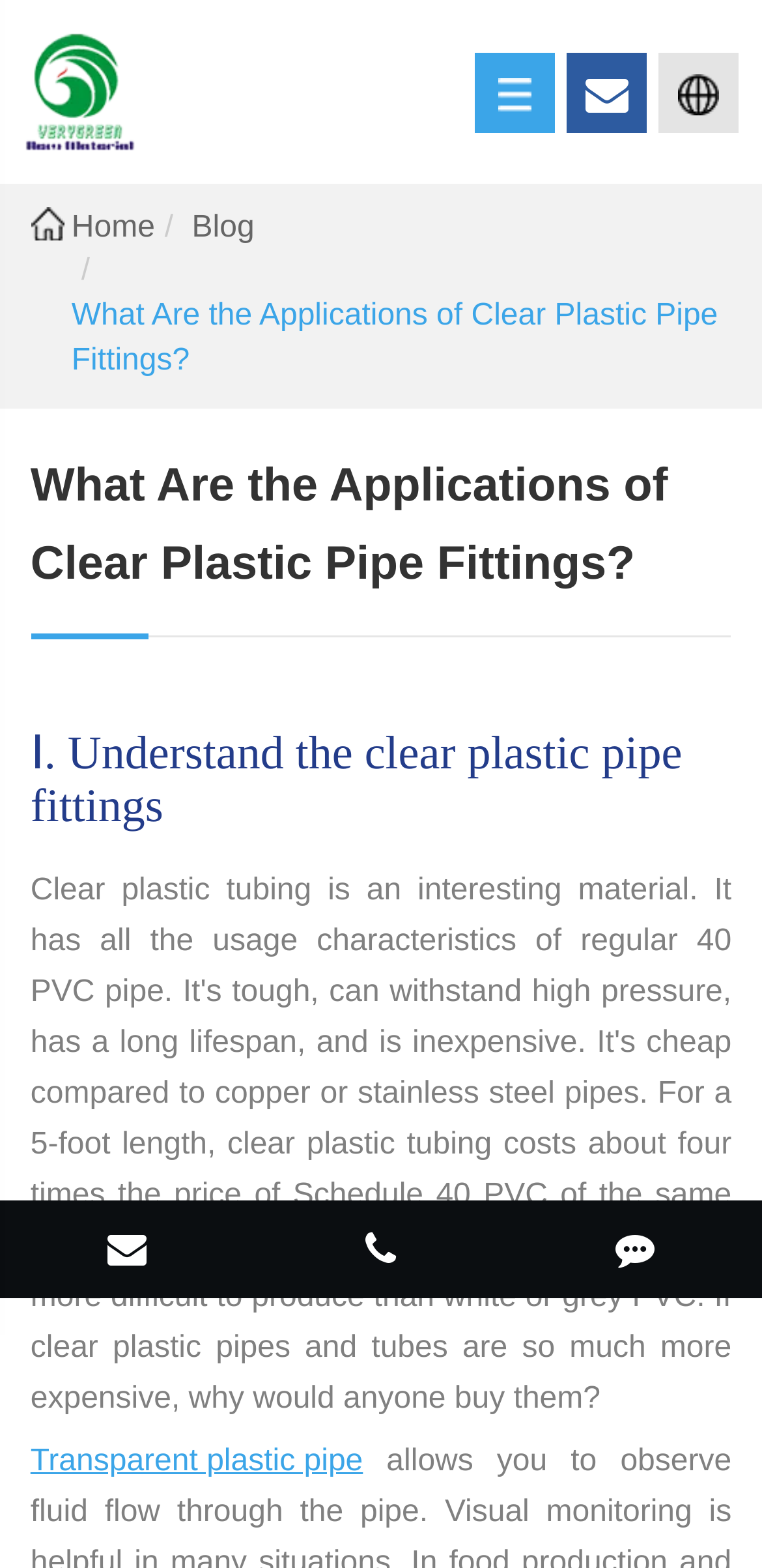What is the company name of the website?
Using the image as a reference, deliver a detailed and thorough answer to the question.

The company name can be found in the top-left corner of the webpage, where it is written as 'SuZhou Verygreen New Material Co.,LTD' and also has an image with the same name.